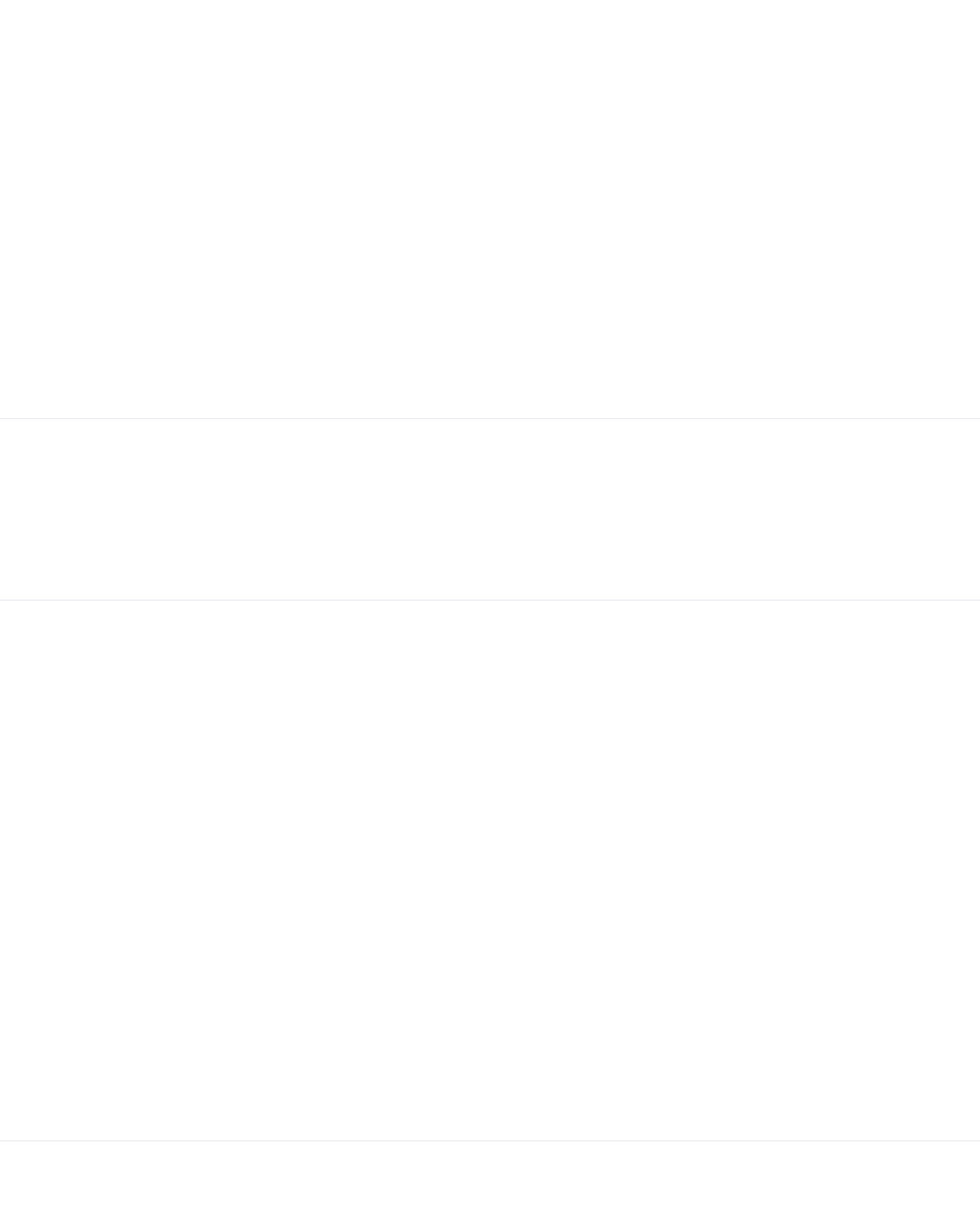What is the location of the People Relations Partner job?
Please answer the question with as much detail as possible using the screenshot.

The second job posting has an image with the text 'Location Icon - Job Board X Webflow Template' and a static text element with the text 'Remote (Worldwide)'. This indicates that the location of the People Relations Partner job is remote and available worldwide.